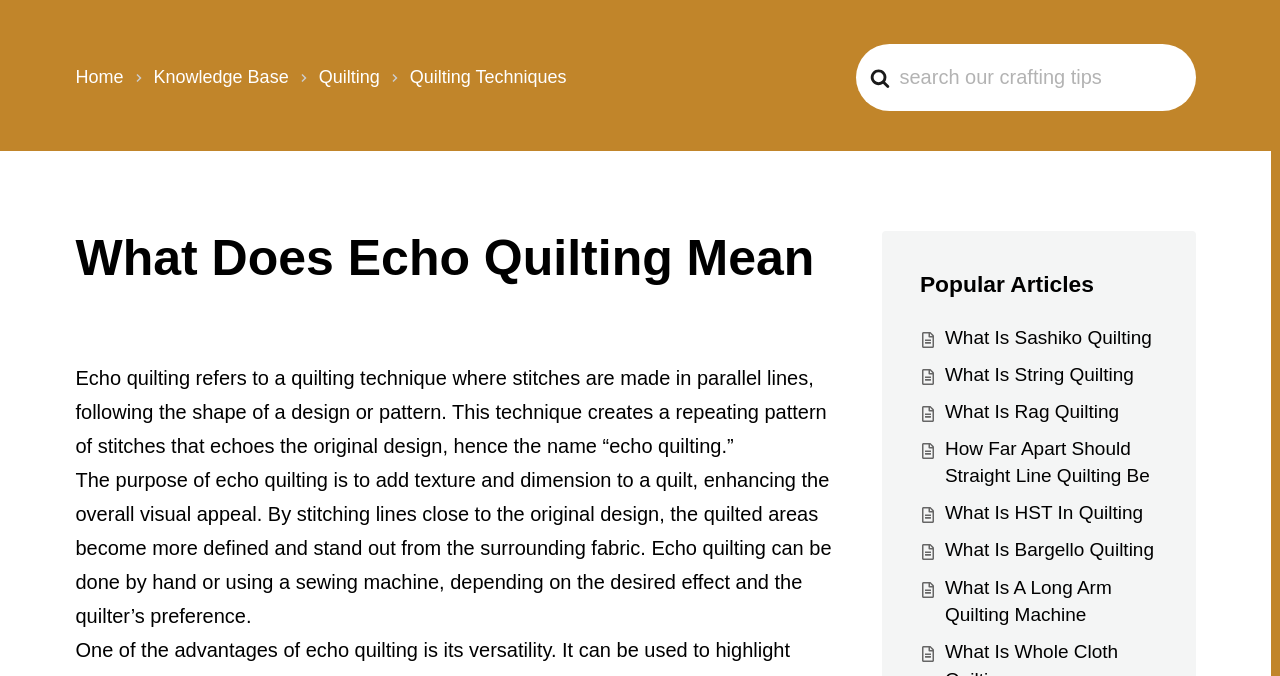Could you specify the bounding box coordinates for the clickable section to complete the following instruction: "search for crafting tips"?

[0.668, 0.065, 0.934, 0.164]